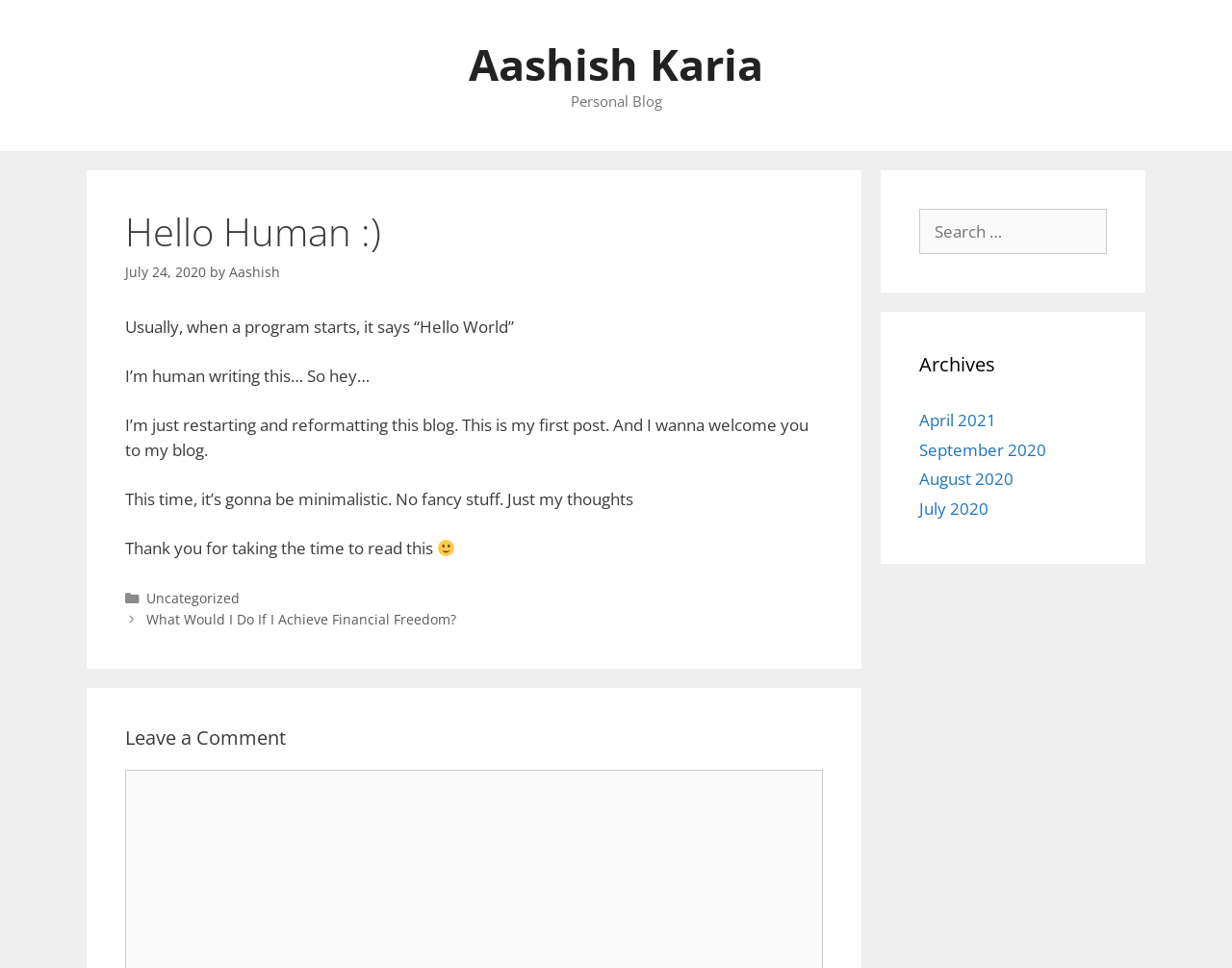Can you specify the bounding box coordinates of the area that needs to be clicked to fulfill the following instruction: "view archives"?

[0.746, 0.362, 0.898, 0.392]